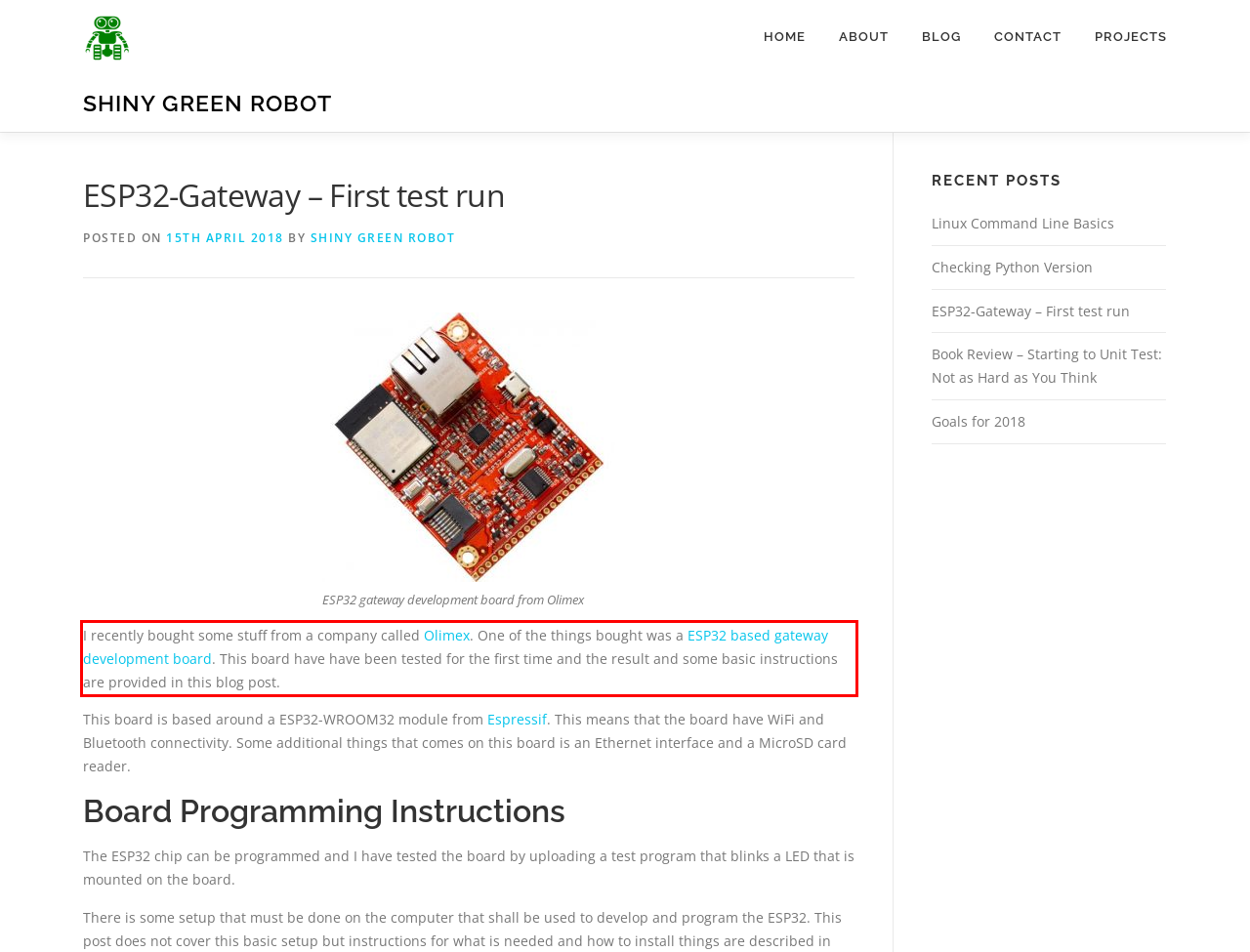Please perform OCR on the UI element surrounded by the red bounding box in the given webpage screenshot and extract its text content.

I recently bought some stuff from a company called Olimex. One of the things bought was a ESP32 based gateway development board. This board have have been tested for the first time and the result and some basic instructions are provided in this blog post.